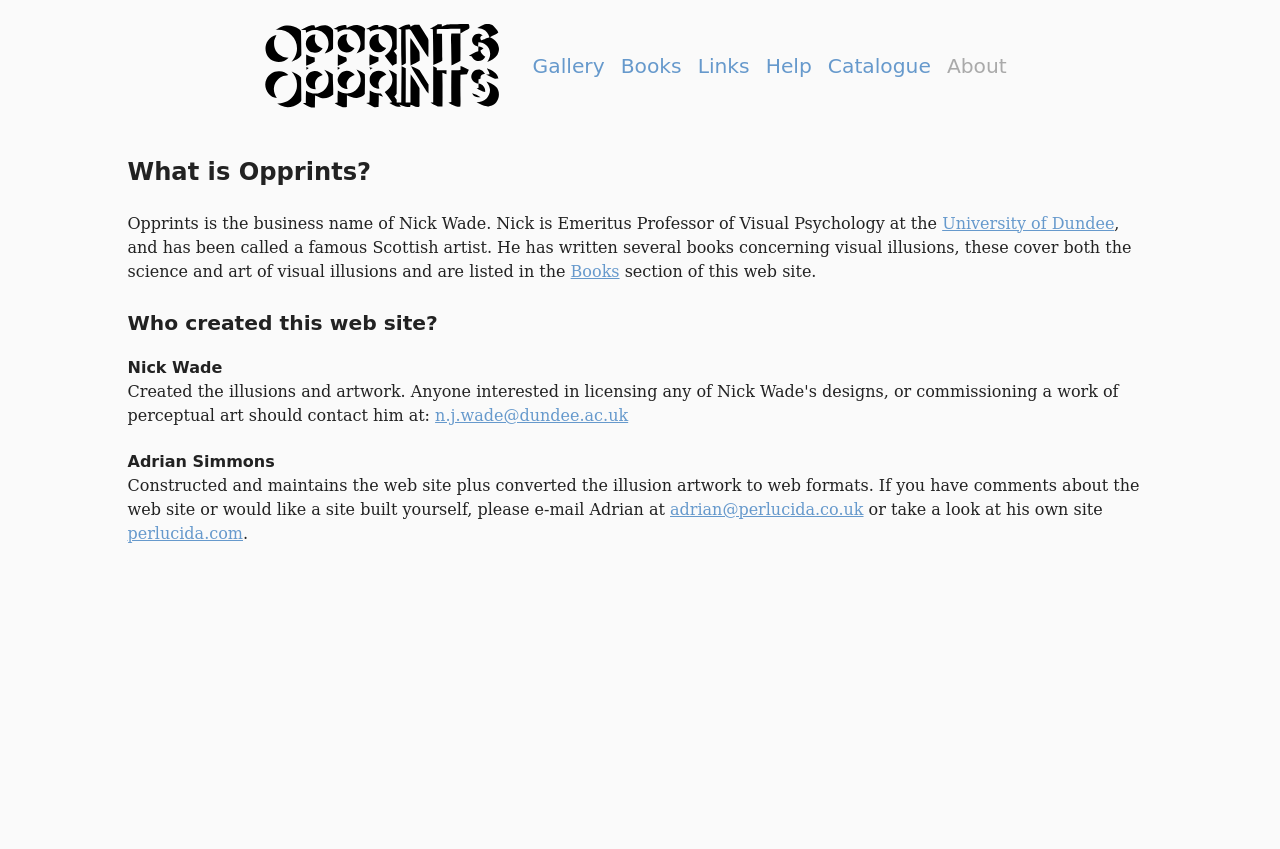What is the purpose of the 'Gallery' link?
Answer with a single word or phrase, using the screenshot for reference.

Viewing visual illusions